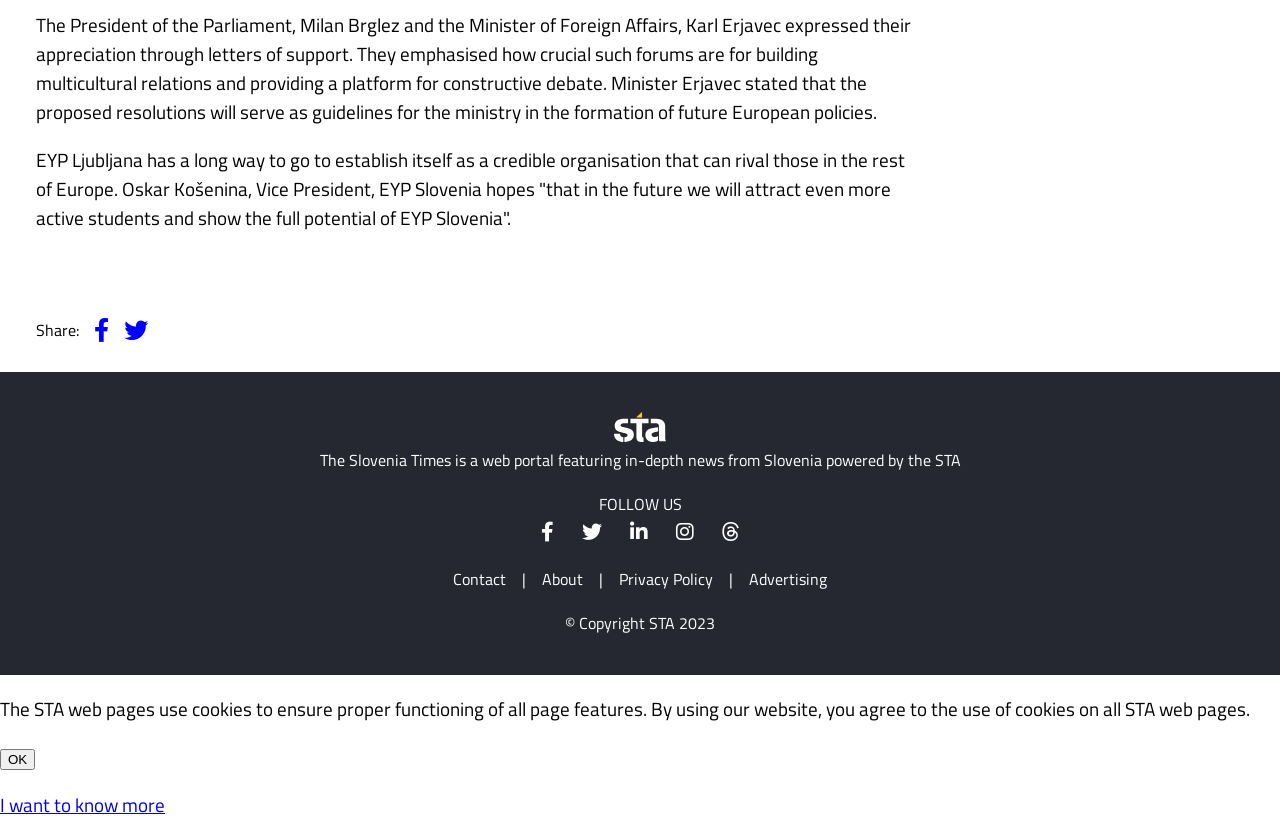Provide a short, one-word or phrase answer to the question below:
What is the name of the web portal mentioned in the article?

The Slovenia Times